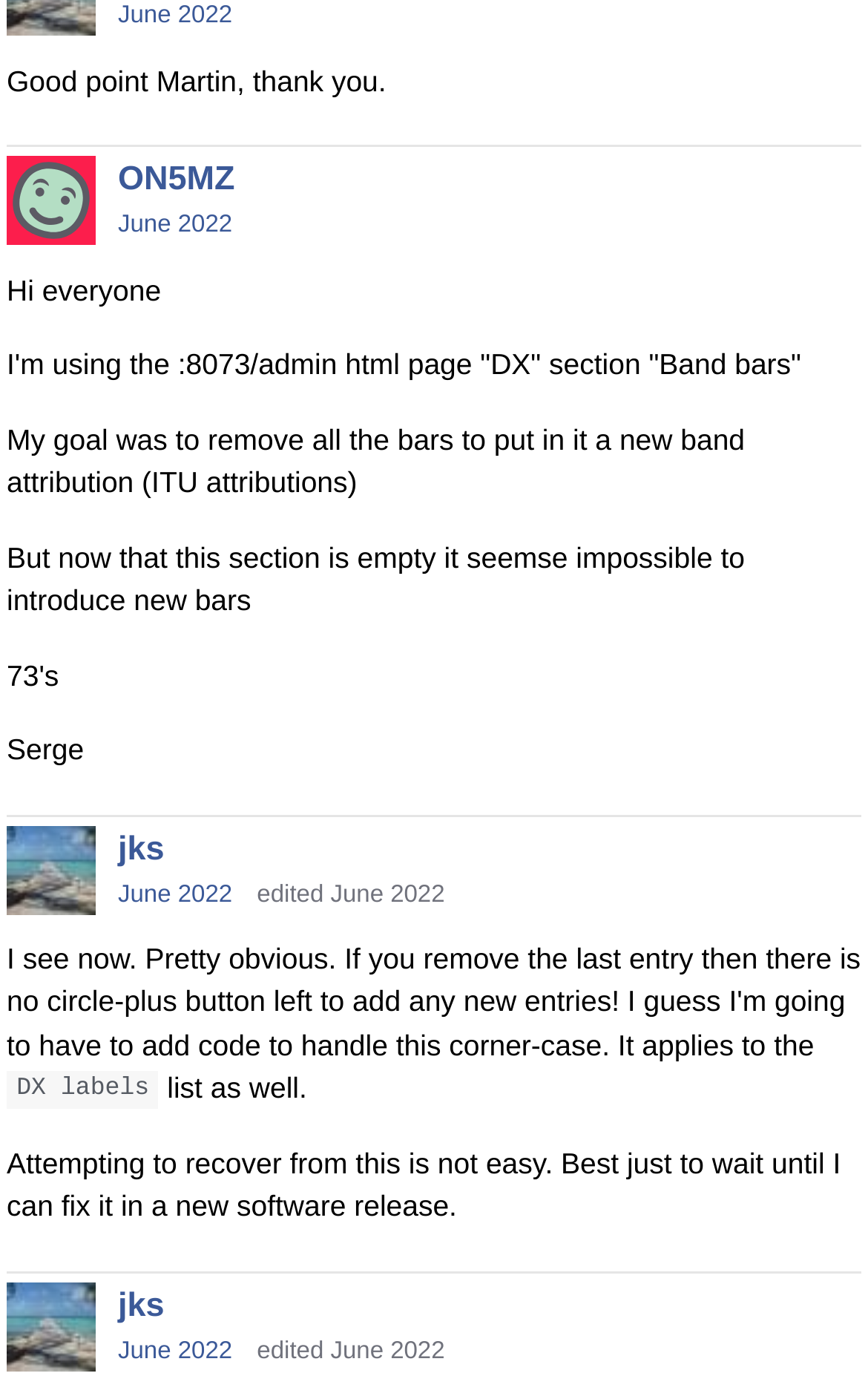Provide the bounding box coordinates of the HTML element this sentence describes: "parent_node: jks title="jks"". The bounding box coordinates consist of four float numbers between 0 and 1, i.e., [left, top, right, bottom].

[0.008, 0.915, 0.11, 0.979]